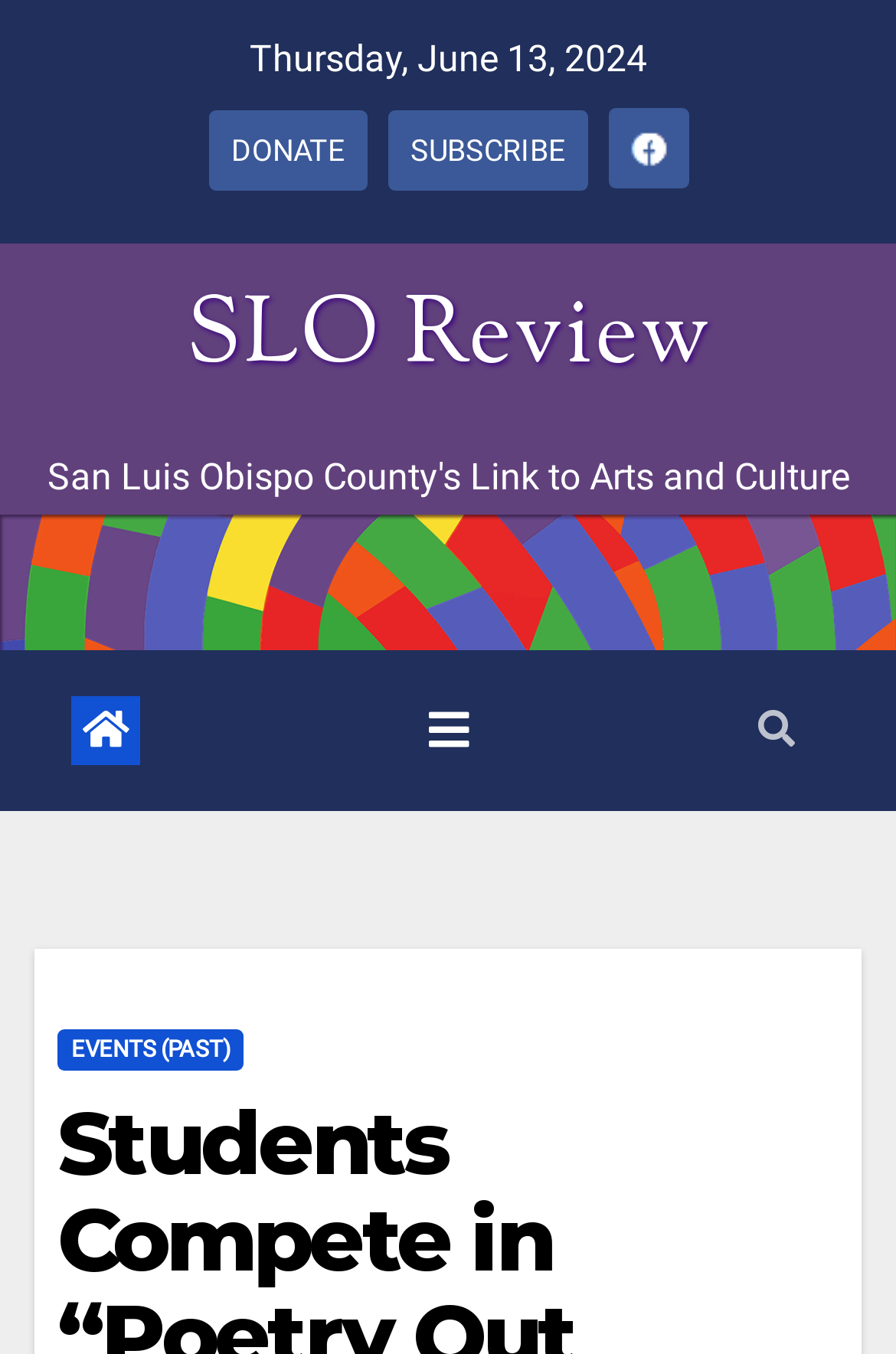What is the date mentioned at the top?
Give a detailed explanation using the information visible in the image.

I found the date by looking at the top of the webpage, where it says 'Thursday, June 13, 2024' in a static text element.